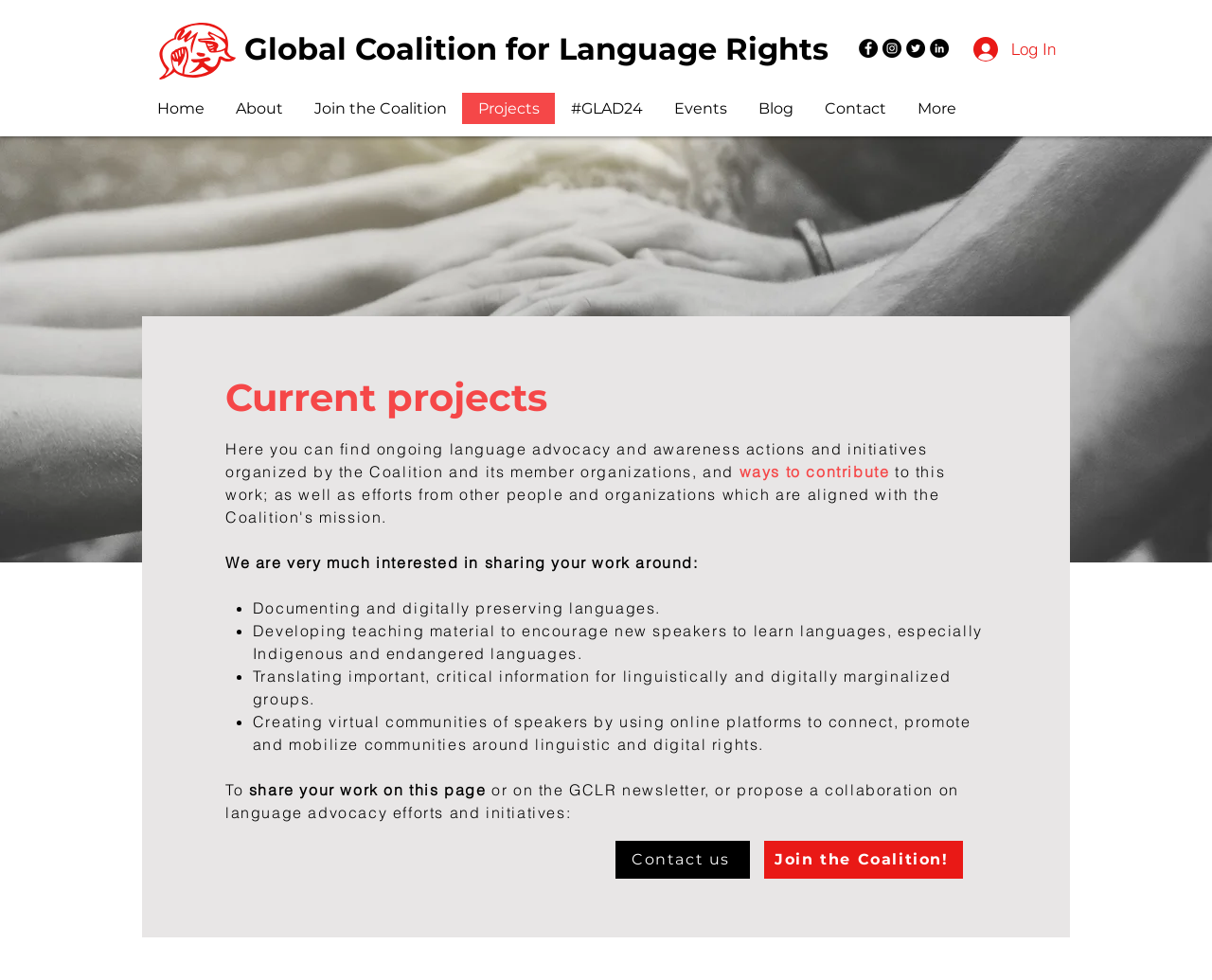What is the name of the organization?
Provide a detailed answer to the question, using the image to inform your response.

The name of the organization can be found in the heading element with the text 'Global Coalition for Language Rights' which is located at the top of the webpage, below the logo.